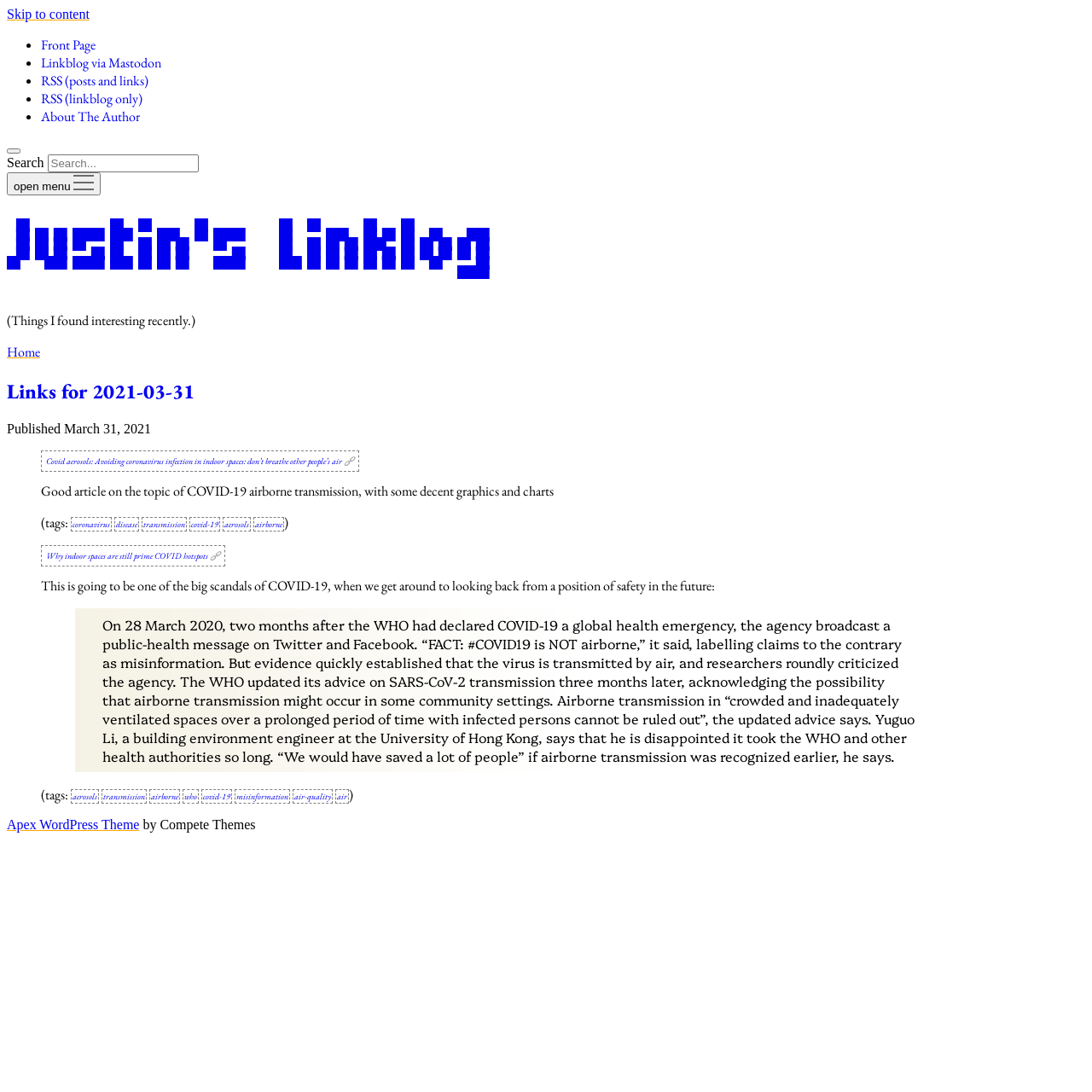Determine the bounding box coordinates of the clickable element to achieve the following action: 'Read the article about Covid aerosols'. Provide the coordinates as four float values between 0 and 1, formatted as [left, top, right, bottom].

[0.038, 0.412, 0.329, 0.432]